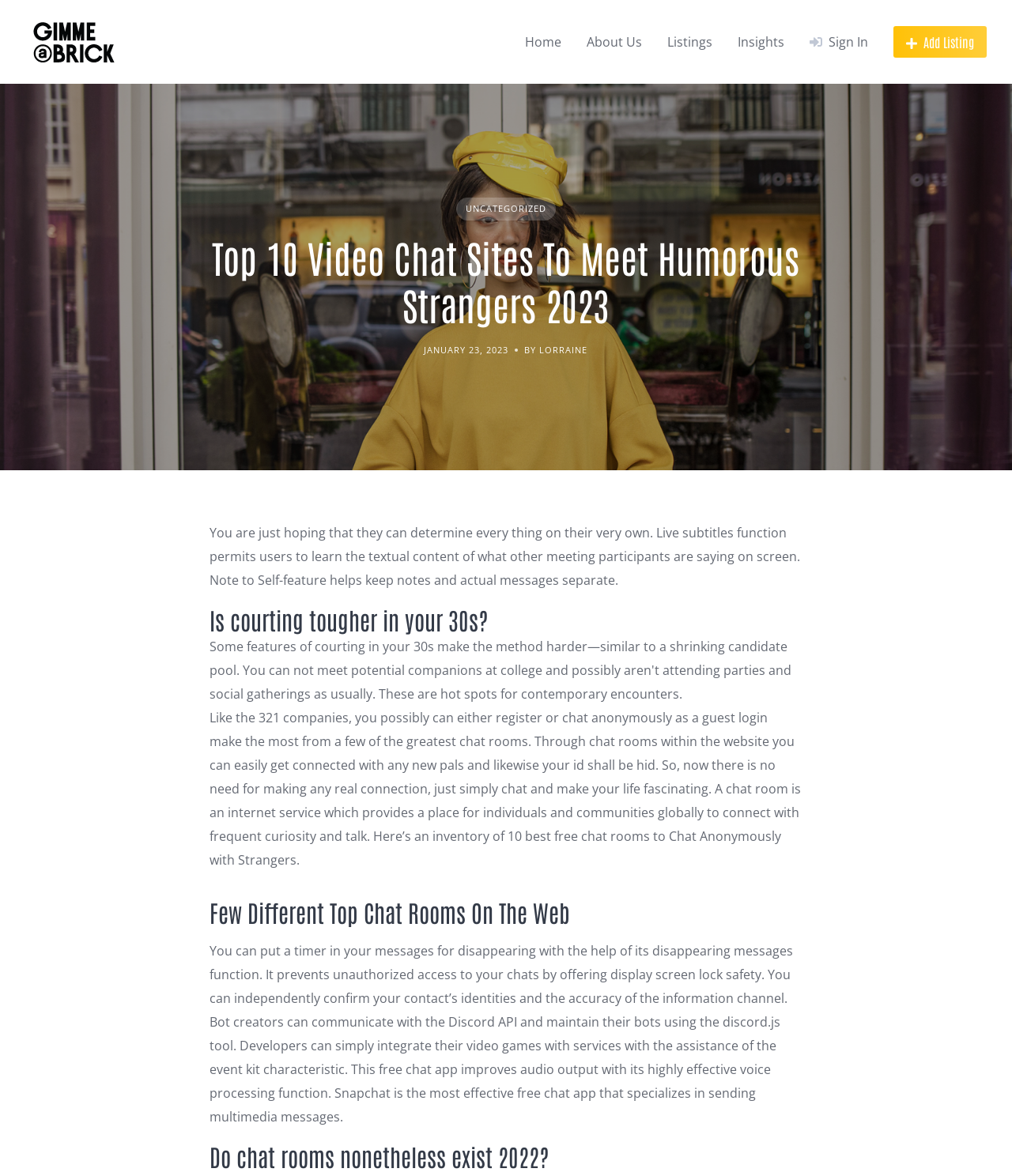Highlight the bounding box coordinates of the element you need to click to perform the following instruction: "Go to the 'Home' page."

[0.519, 0.028, 0.555, 0.044]